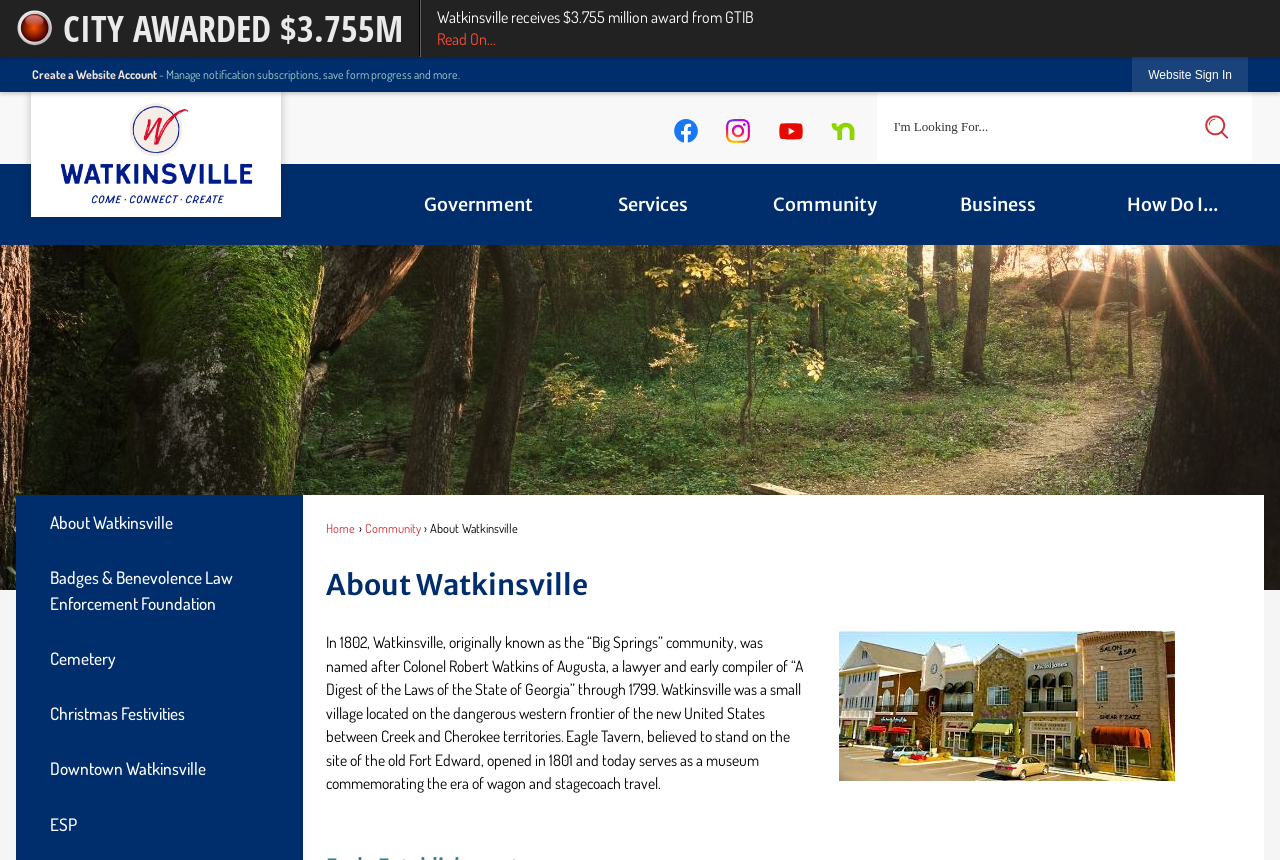Give a concise answer using only one word or phrase for this question:
What is the name of the tavern mentioned on this webpage?

Eagle Tavern